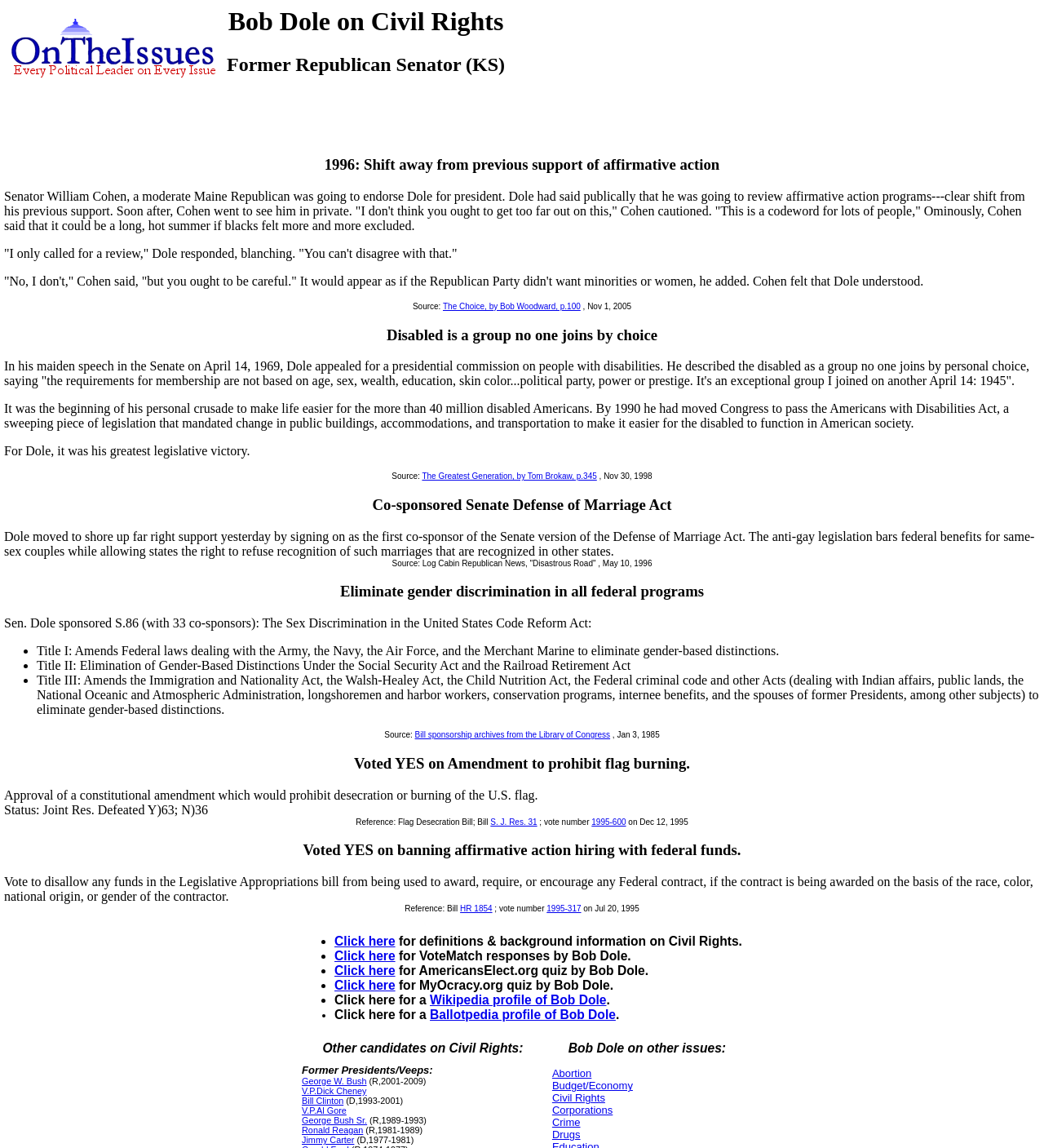What is the name of the act mentioned in the third heading?
Respond with a short answer, either a single word or a phrase, based on the image.

Americans with Disabilities Act